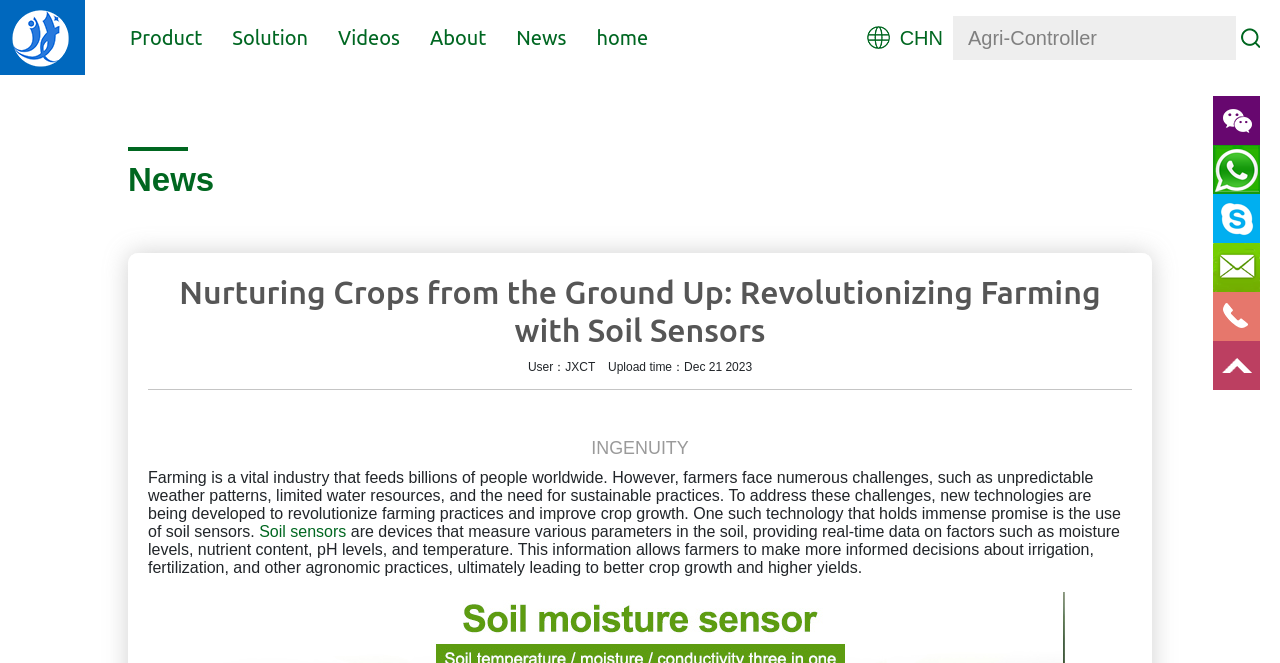Create an elaborate caption for the webpage.

The webpage is about soil sensors and their application in smart agriculture. At the top, there are six navigation links: "Product", "Solution", "Videos", "About", "News", and "home", aligned horizontally. To the right of these links, there is a static text "CHN" and a search textbox. Next to the textbox, there is an image.

Below the navigation links, there is a heading that reads "Nurturing Crops from the Ground Up: Revolutionizing Farming with Soil Sensors". Underneath the heading, there is a static text "News" followed by a non-breaking space character. 

The main content of the webpage starts with a paragraph that discusses the importance of farming and the challenges faced by farmers. It then introduces soil sensors as a technology that can revolutionize farming practices. The paragraph is followed by a link to "Soil sensors", which is a key term in the context.

The webpage then provides a detailed description of soil sensors, explaining that they measure various parameters in the soil, such as moisture levels, nutrient content, pH levels, and temperature, providing real-time data to farmers. This information allows farmers to make informed decisions about irrigation, fertilization, and other agronomic practices.

On the right side of the webpage, there are six links, each accompanied by an image. These links and images are arranged vertically, starting from the middle of the webpage. The purpose of these links and images is not explicitly stated, but they may be related to the topic of soil sensors or smart agriculture.

At the bottom of the webpage, there is some metadata, including the username "JXCT", the upload time "Dec 21 2023", and a static text "INGENUITY".